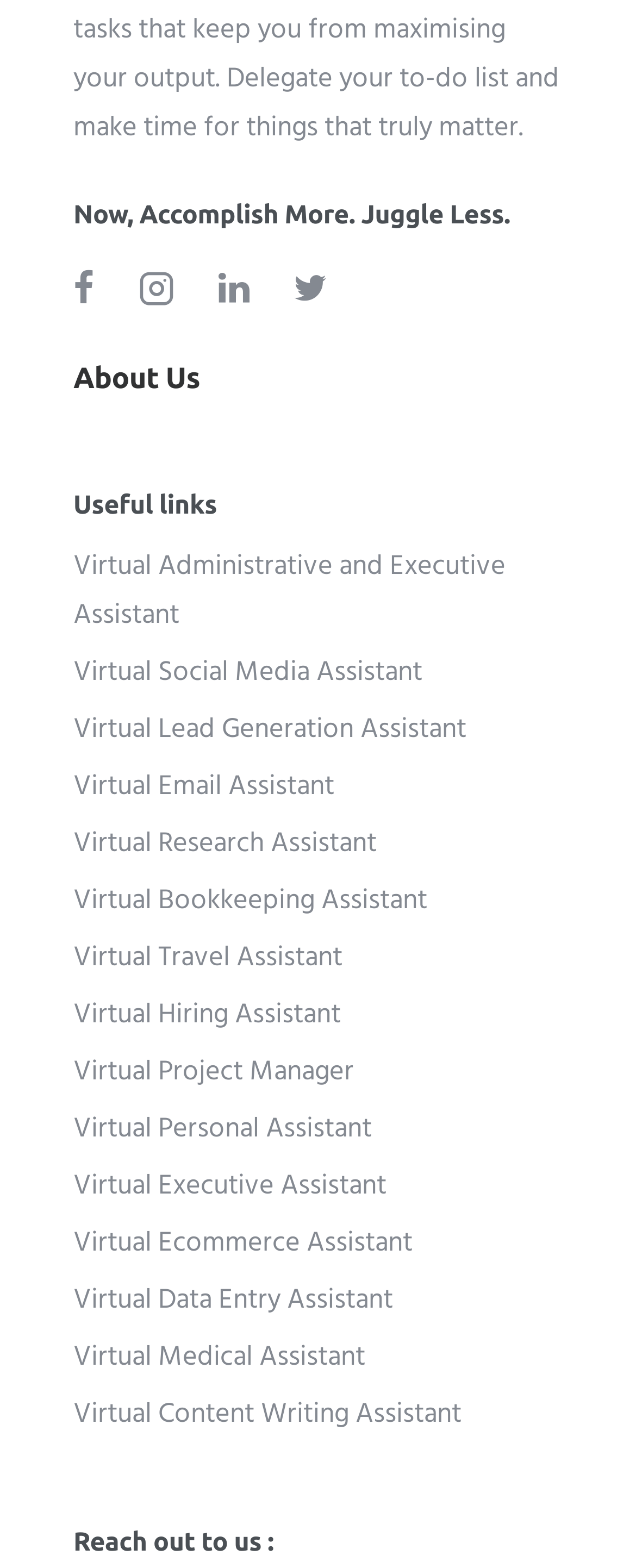Specify the bounding box coordinates of the area to click in order to follow the given instruction: "Open Facebook page."

[0.115, 0.172, 0.179, 0.195]